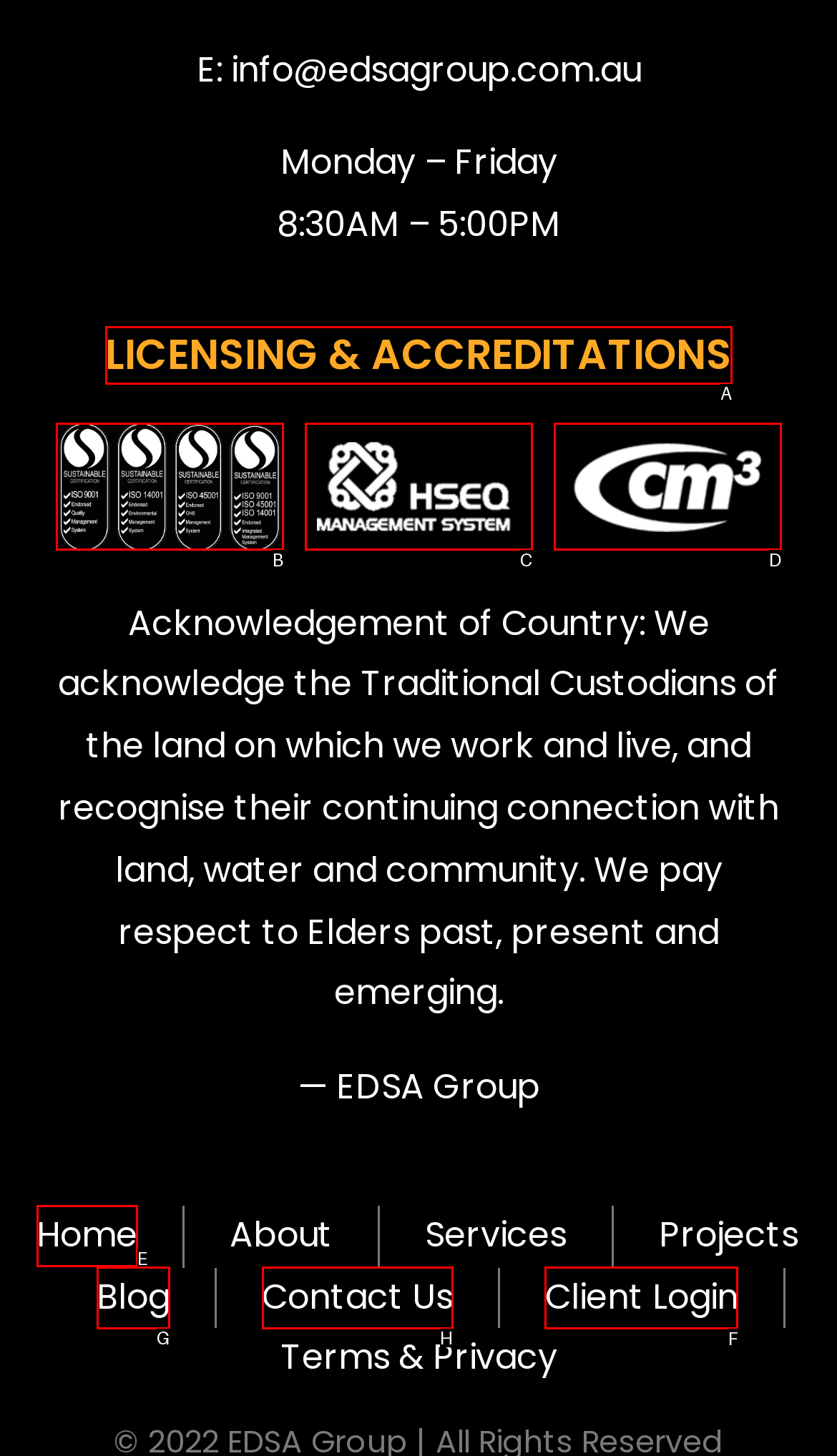Choose the HTML element you need to click to achieve the following task: Login as a client
Respond with the letter of the selected option from the given choices directly.

F